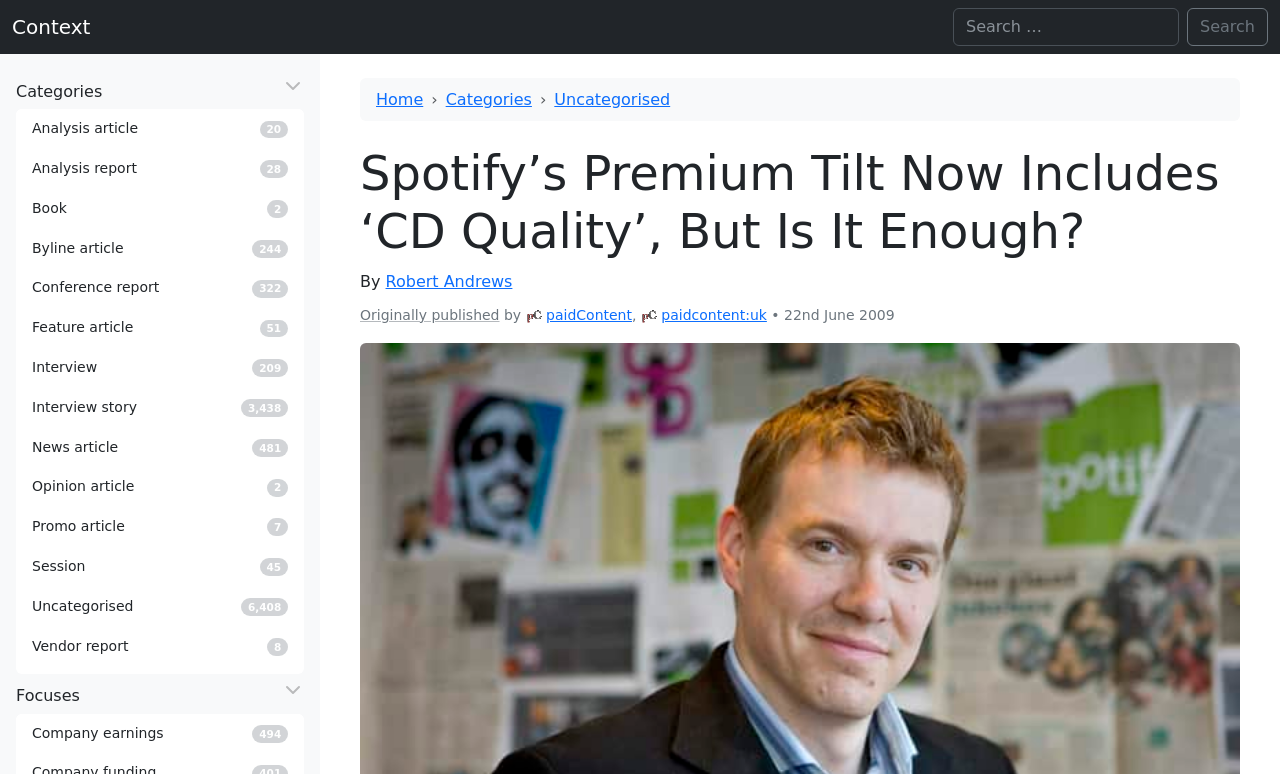Identify the bounding box coordinates of the section that should be clicked to achieve the task described: "Search for something".

[0.745, 0.01, 0.921, 0.059]